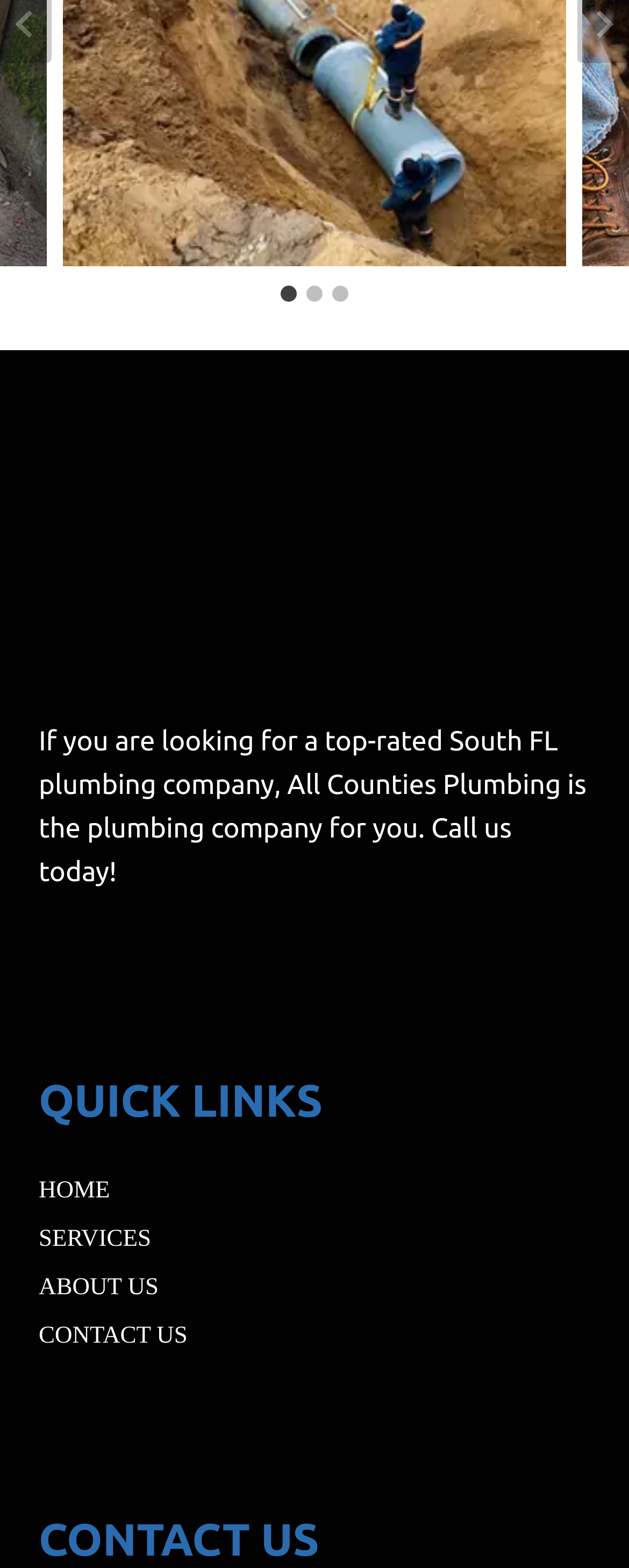Give the bounding box coordinates for the element described by: "aria-label="Go to slide 2"".

[0.487, 0.182, 0.513, 0.193]